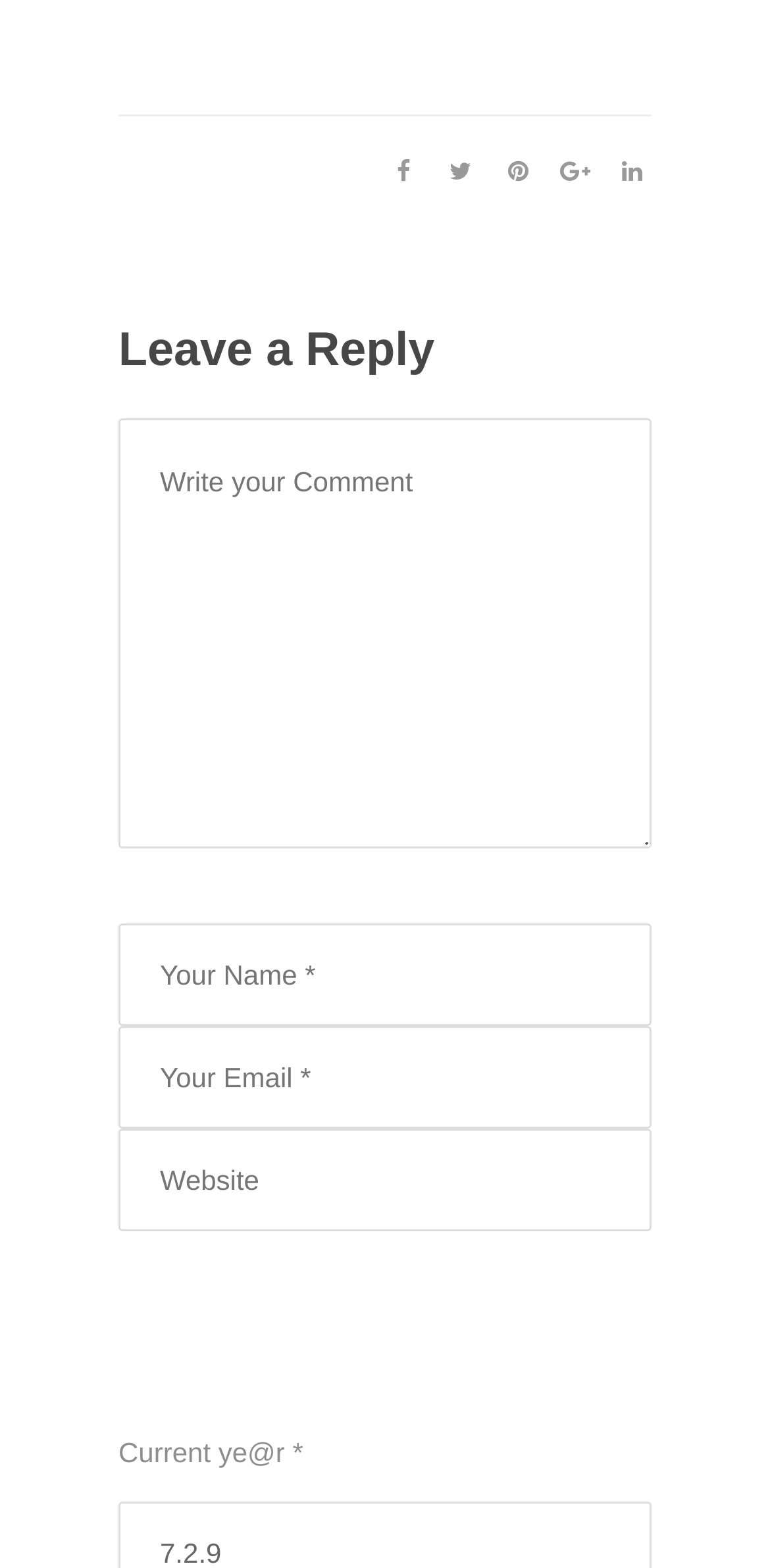Determine the bounding box coordinates of the UI element described by: "name="email" placeholder="Your Email *"".

[0.154, 0.654, 0.846, 0.719]